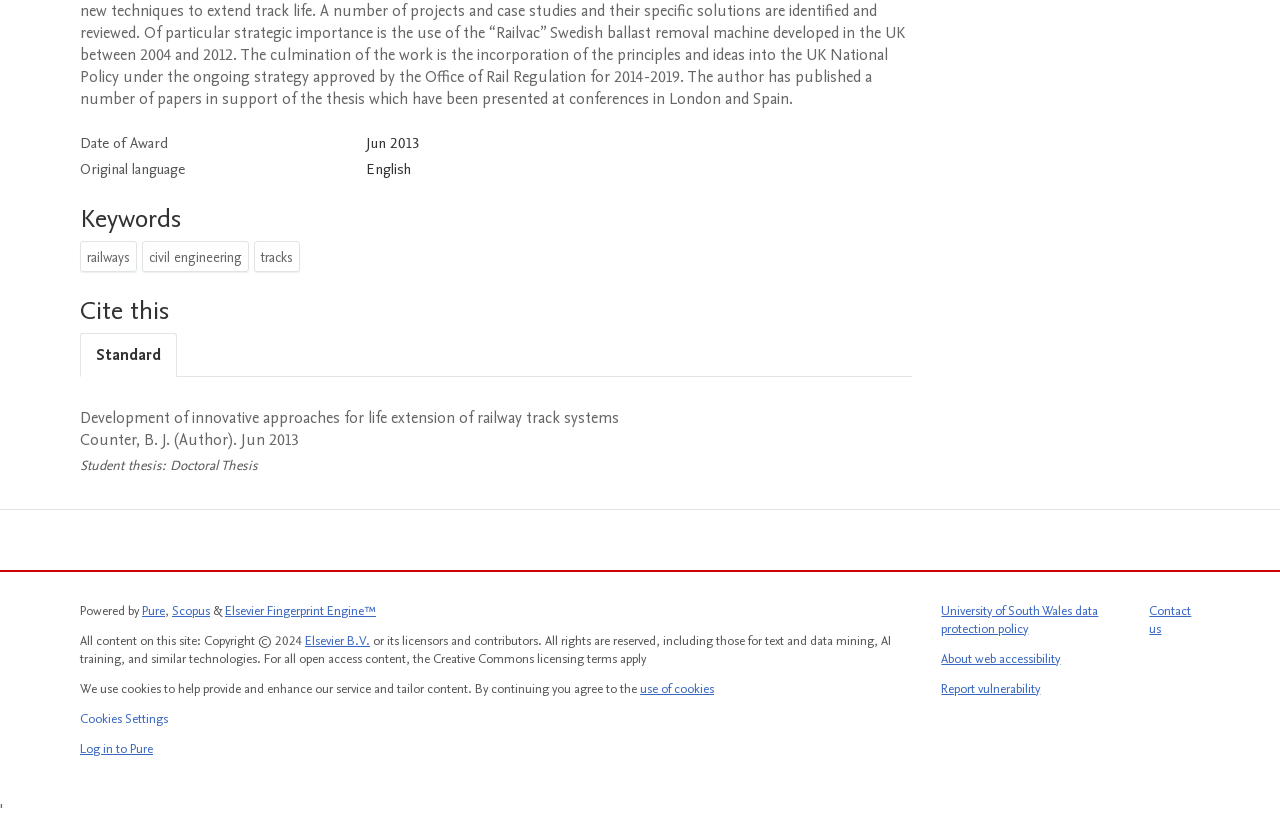What are the keywords related to the thesis?
Please respond to the question with a detailed and well-explained answer.

I found the answer by looking at the section with the heading 'Keywords' and the corresponding static text elements containing the keywords 'railways', 'civil engineering', and 'tracks'.